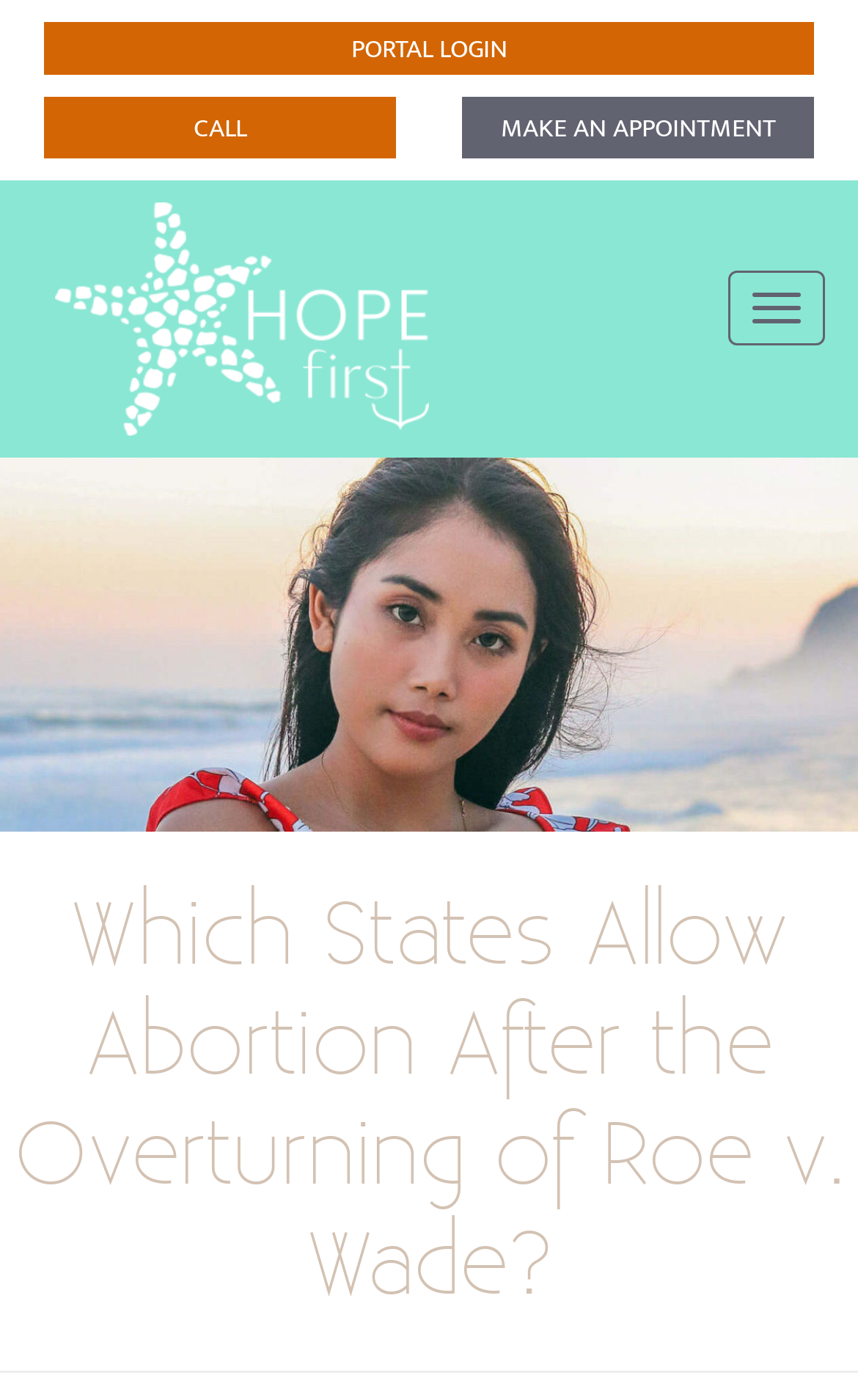Give a short answer to this question using one word or a phrase:
How many links are in the top navigation bar?

3